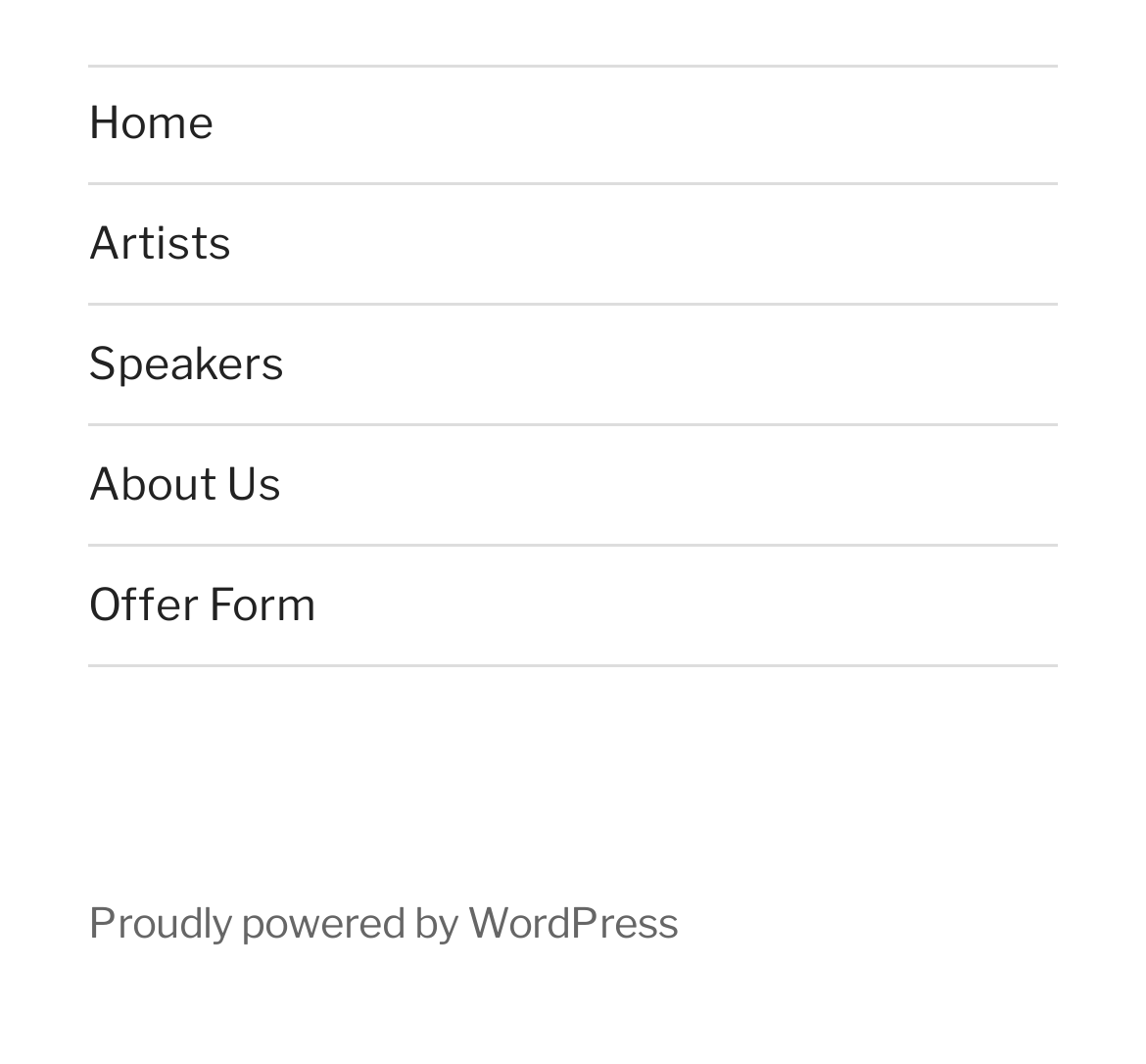How many links are there in the navigation menu?
Kindly give a detailed and elaborate answer to the question.

There are 5 links in the navigation menu because there are 5 link elements under the navigation element with the text 'Menu', which are 'Home', 'Artists', 'Speakers', 'About Us', and 'Offer Form'.